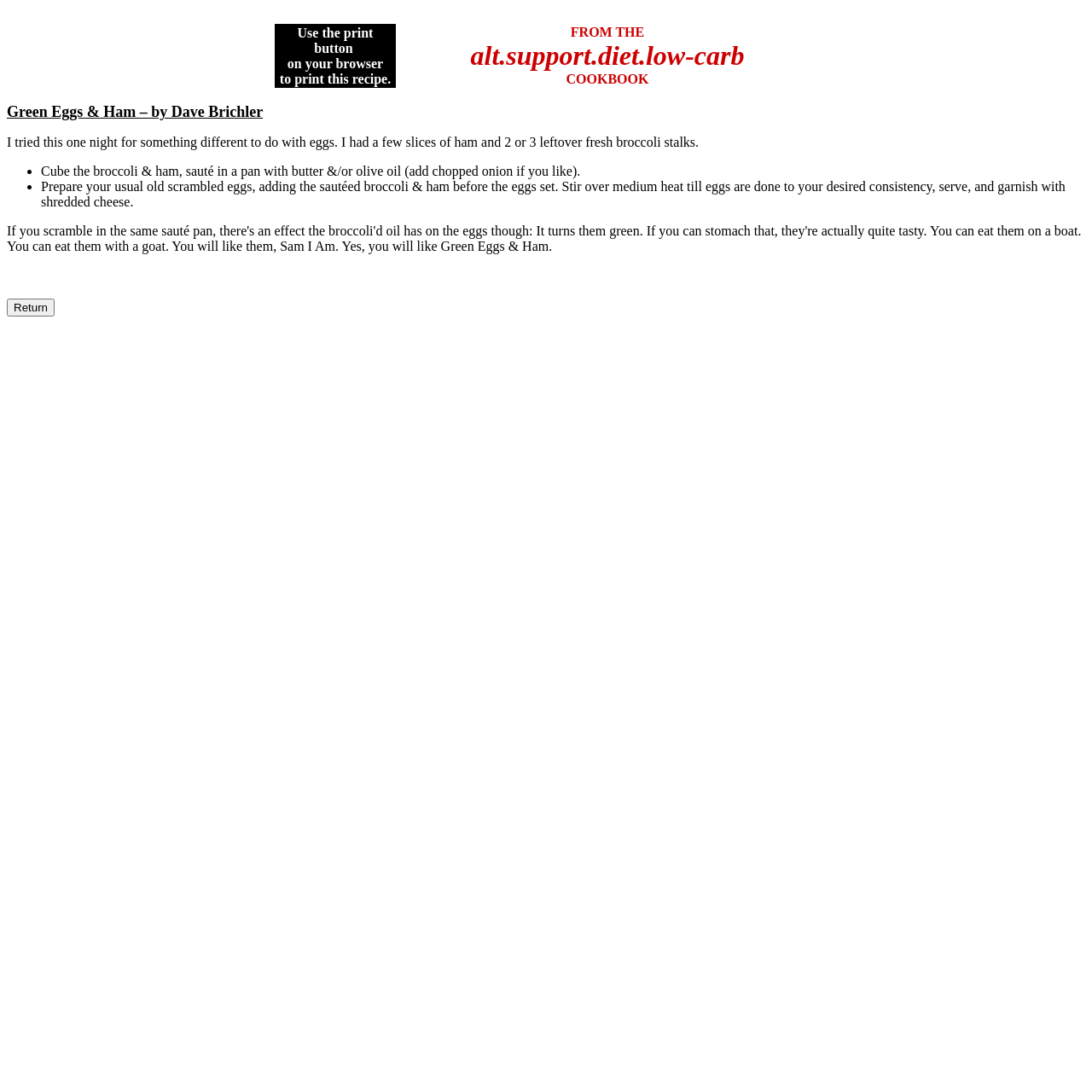Use a single word or phrase to answer the question:
What is the name of the recipe?

Green Eggs & Ham